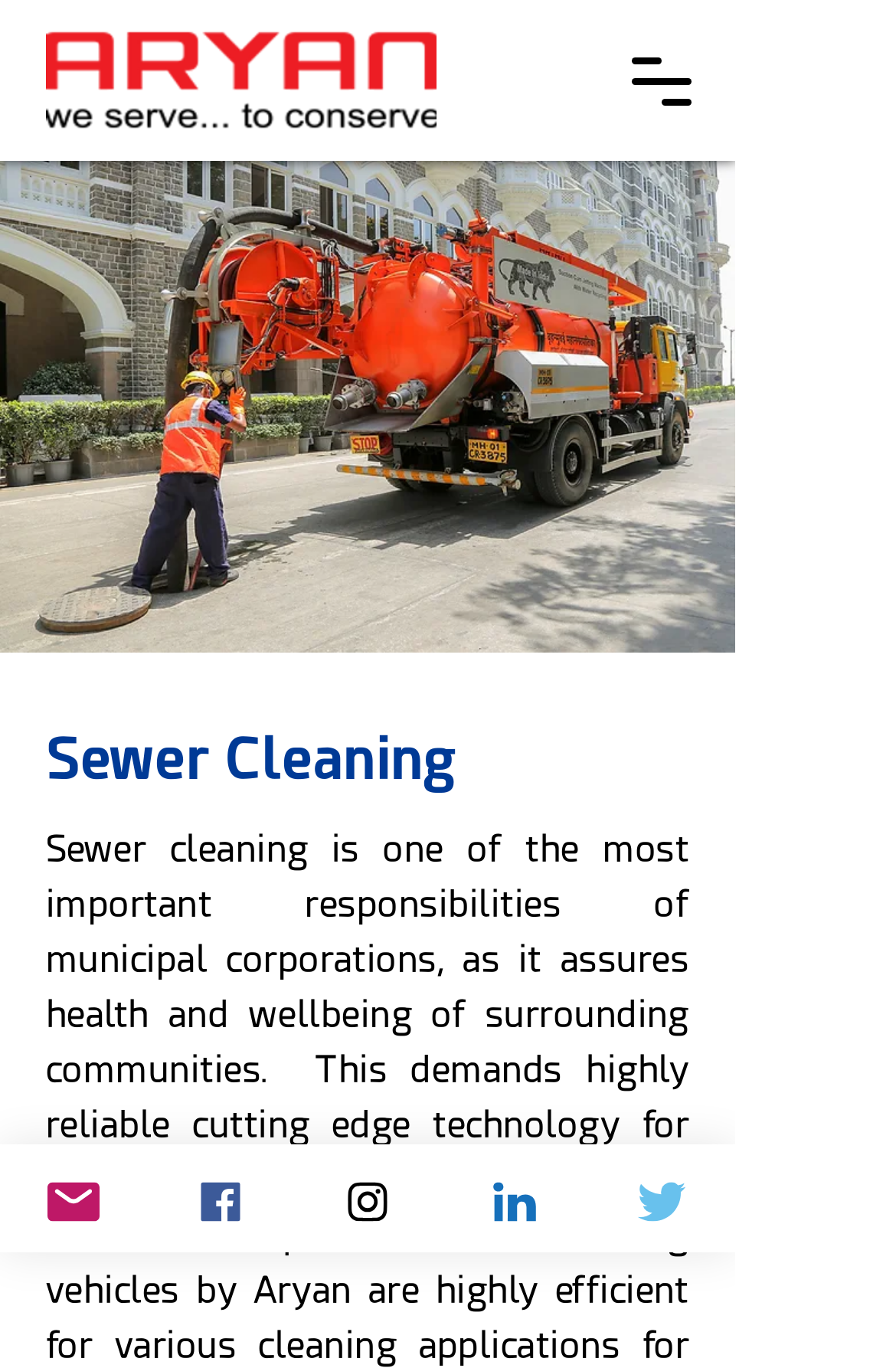Create an elaborate caption that covers all aspects of the webpage.

The webpage is titled "Applications | ARYAN" and appears to be a company website, specifically Aryan Pumps, a manufacturer of liquid waste handling equipment and management vehicles. 

At the top left, there is a button to open a navigation menu. Next to it, there is a logo or brand image with the company name "Aryan Pumps - Liquid Waste Handling Equipment & Management Vehicles Manufacturer". 

Below the logo, there is a large image that takes up most of the width of the page, likely showcasing the company's products or services. 

On the same level as the logo, there is a heading titled "Sewer Cleaning", which suggests that this webpage may be related to sewer cleaning applications or services.

At the bottom of the page, there are five social media links, namely Email, Facebook, Instagram, LinkedIn, and Twitter, each accompanied by its respective icon. These links are aligned horizontally and take up the full width of the page.